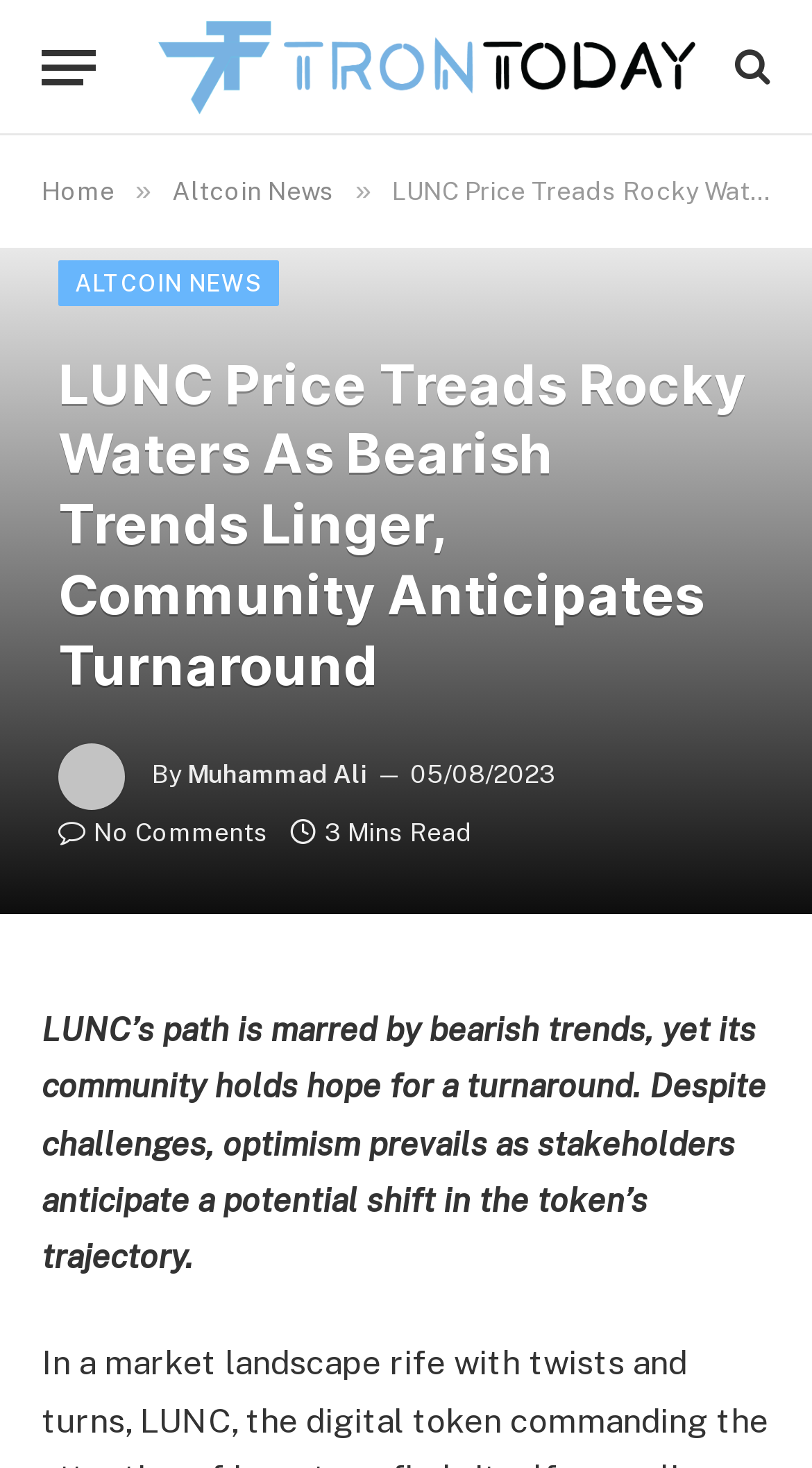Please specify the bounding box coordinates for the clickable region that will help you carry out the instruction: "Check the comments section".

[0.072, 0.557, 0.331, 0.577]